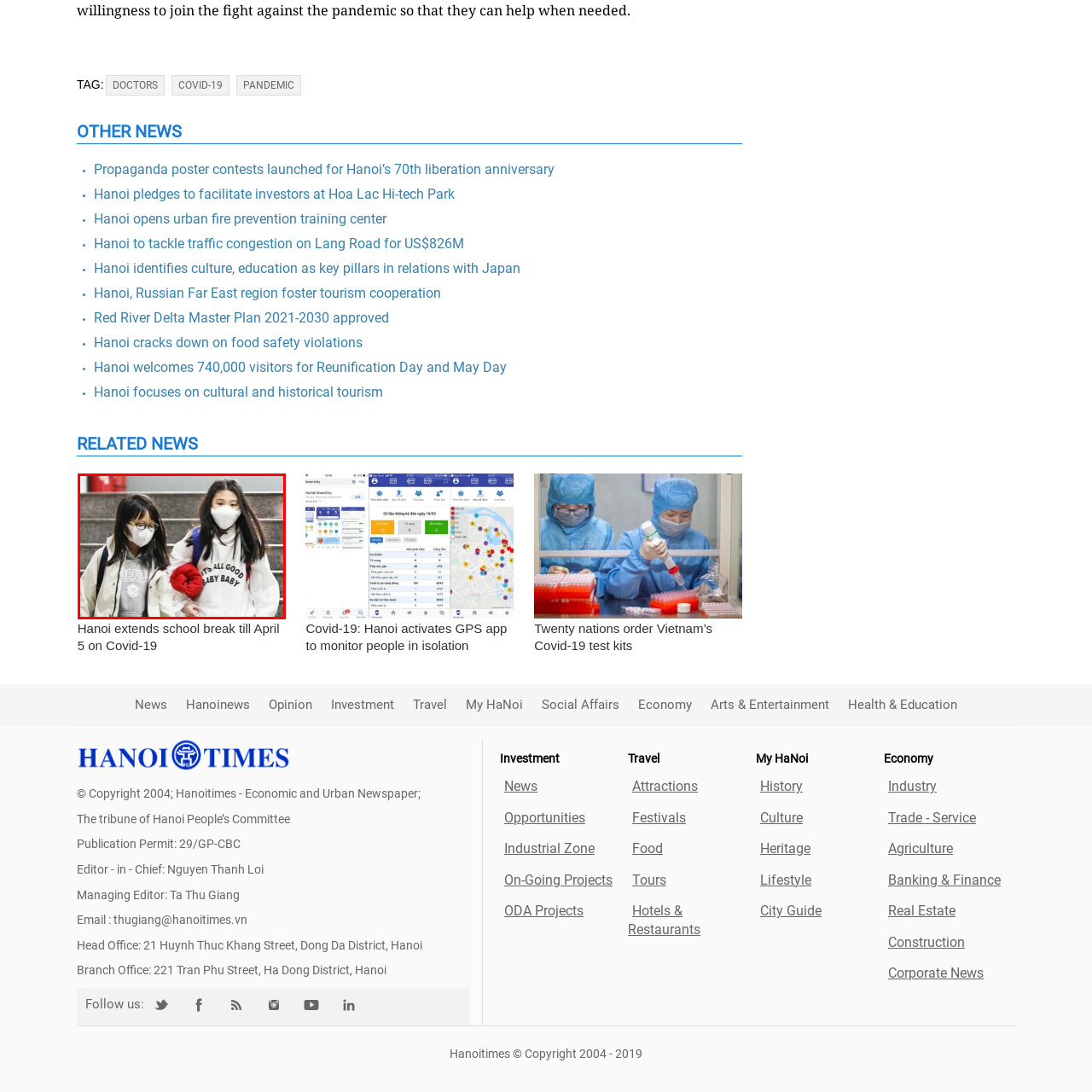Examine the contents within the red bounding box and respond with a single word or phrase: What is the girl carrying in her arm?

A red item